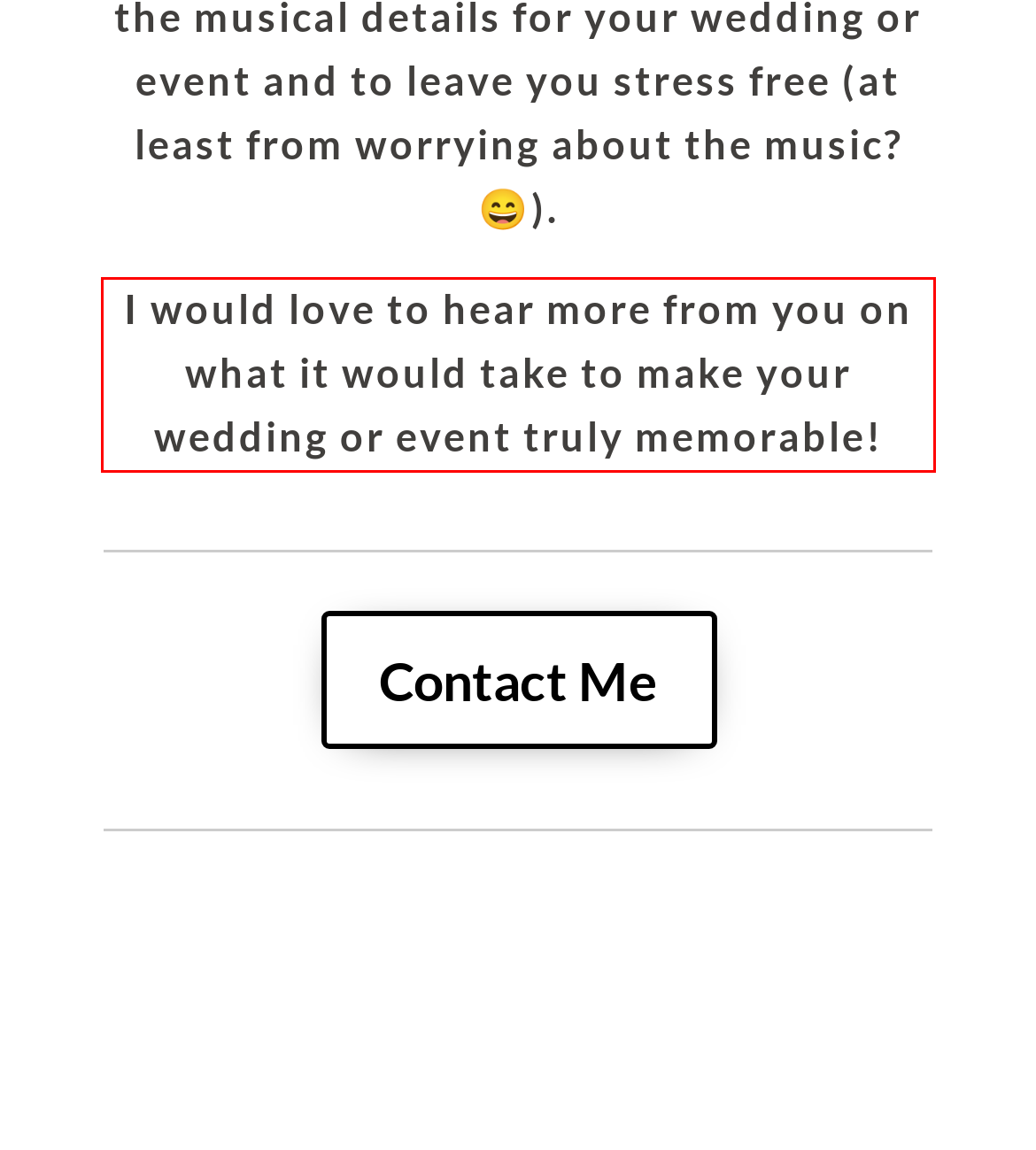Examine the webpage screenshot, find the red bounding box, and extract the text content within this marked area.

I would love to hear more from you on what it would take to make your wedding or event truly memorable!